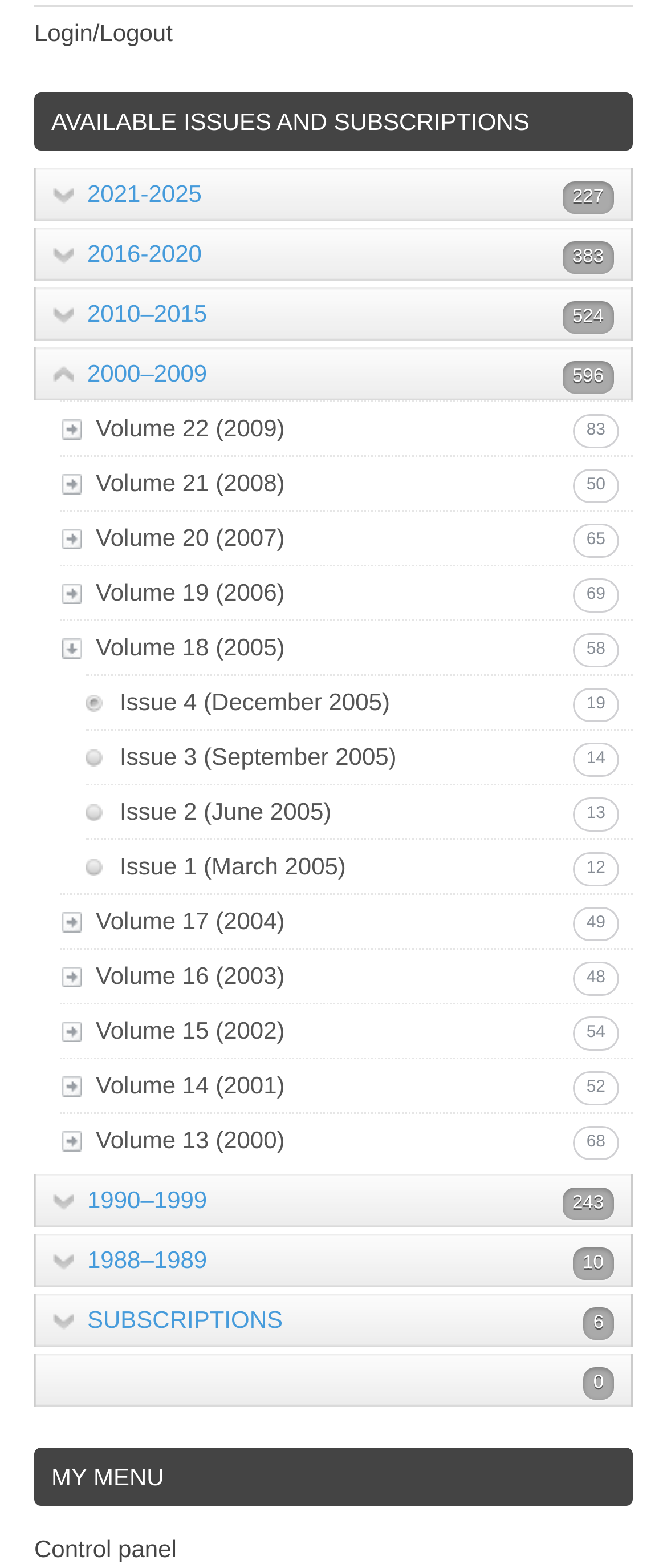Give a one-word or short phrase answer to the question: 
How many issues are in Volume 30?

4